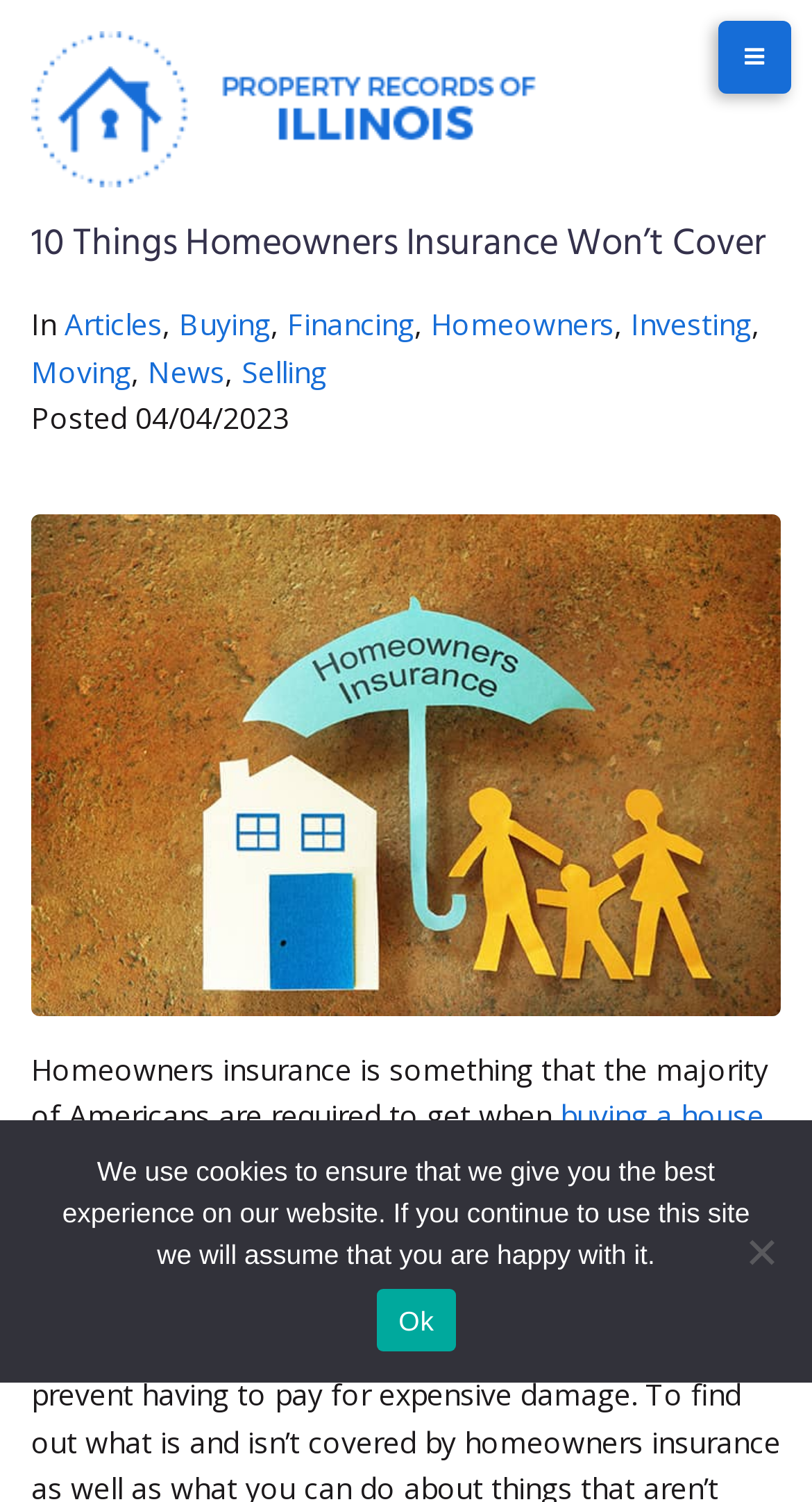Using the webpage screenshot and the element description Articles, determine the bounding box coordinates. Specify the coordinates in the format (top-left x, top-left y, bottom-right x, bottom-right y) with values ranging from 0 to 1.

[0.079, 0.203, 0.2, 0.229]